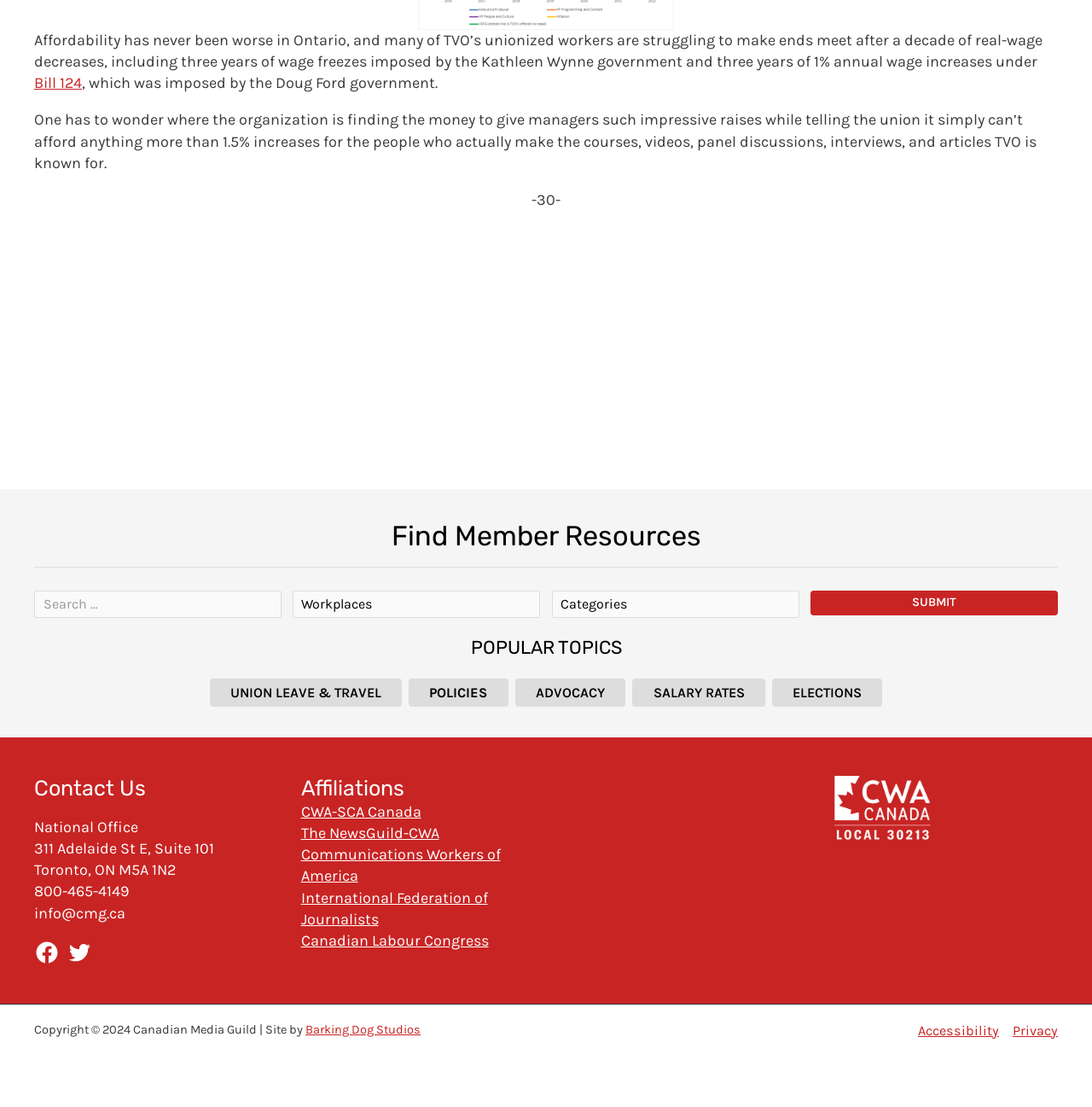Pinpoint the bounding box coordinates of the clickable element needed to complete the instruction: "Read the article about '1318 Angel Number Twin Flame Meaning, Love, Career & Money'". The coordinates should be provided as four float numbers between 0 and 1: [left, top, right, bottom].

None